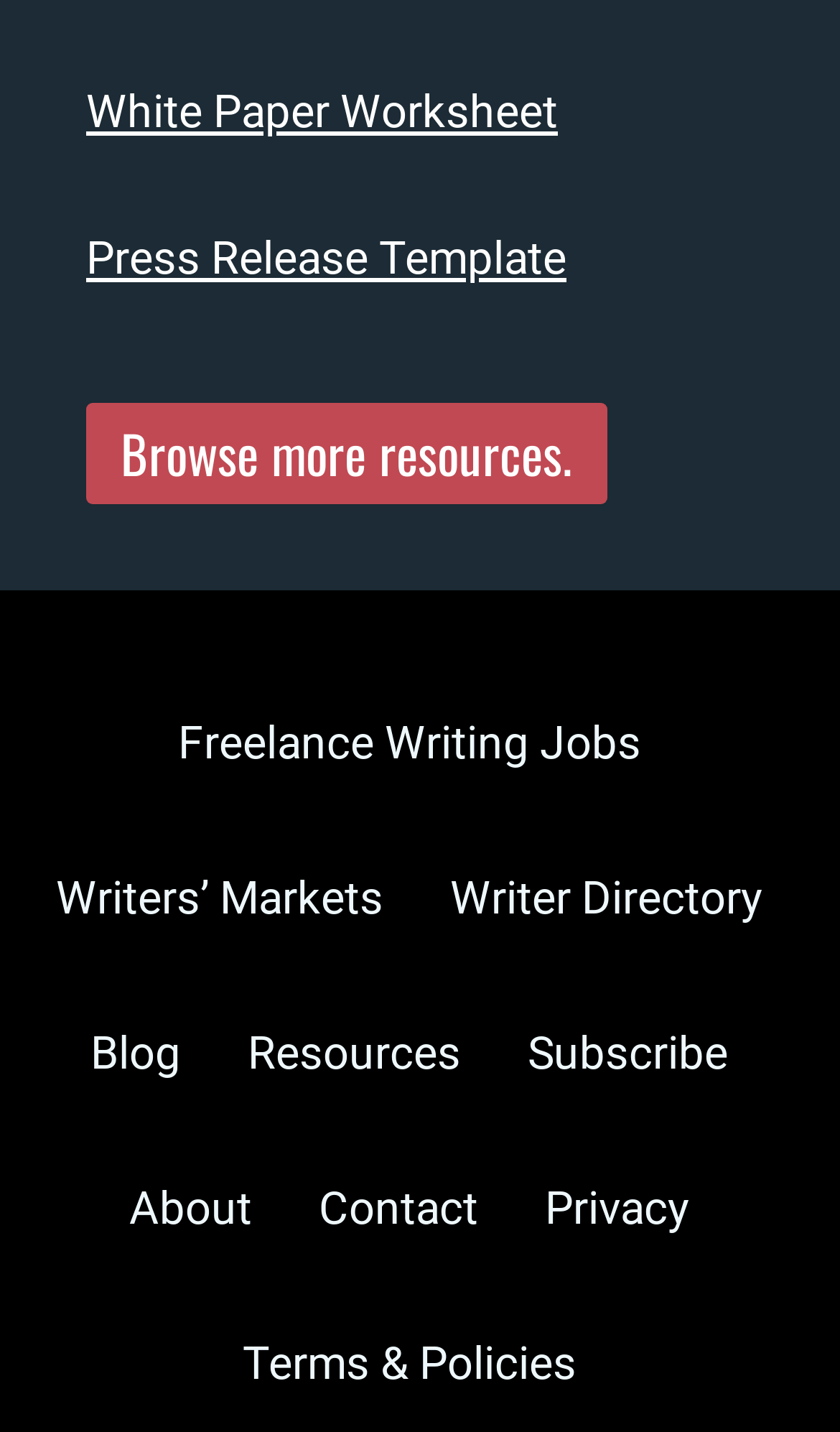How many sections are on the webpage?
From the image, respond with a single word or phrase.

3